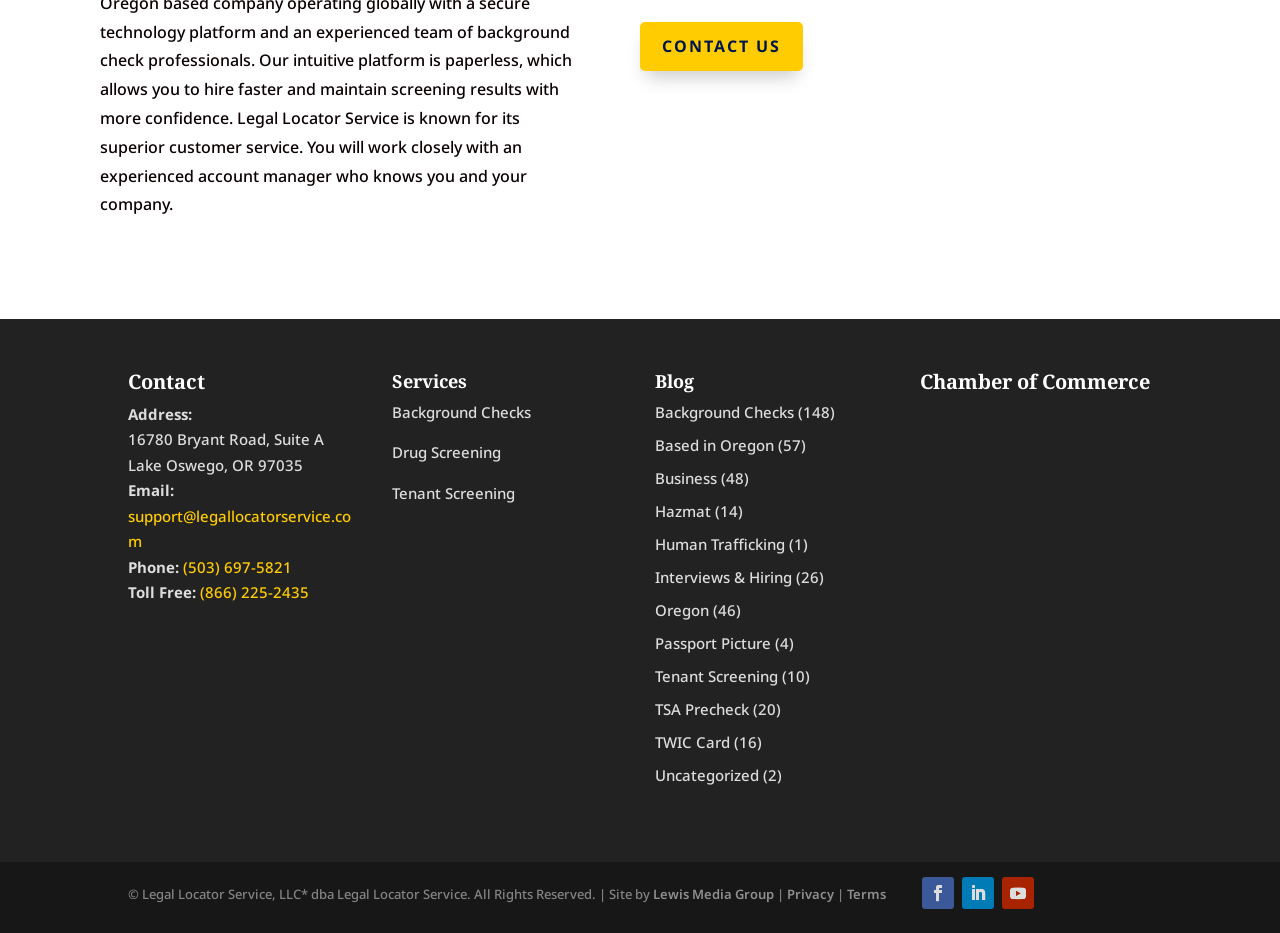Identify and provide the bounding box coordinates of the UI element described: "TSA Precheck". The coordinates should be formatted as [left, top, right, bottom], with each number being a float between 0 and 1.

[0.512, 0.749, 0.585, 0.77]